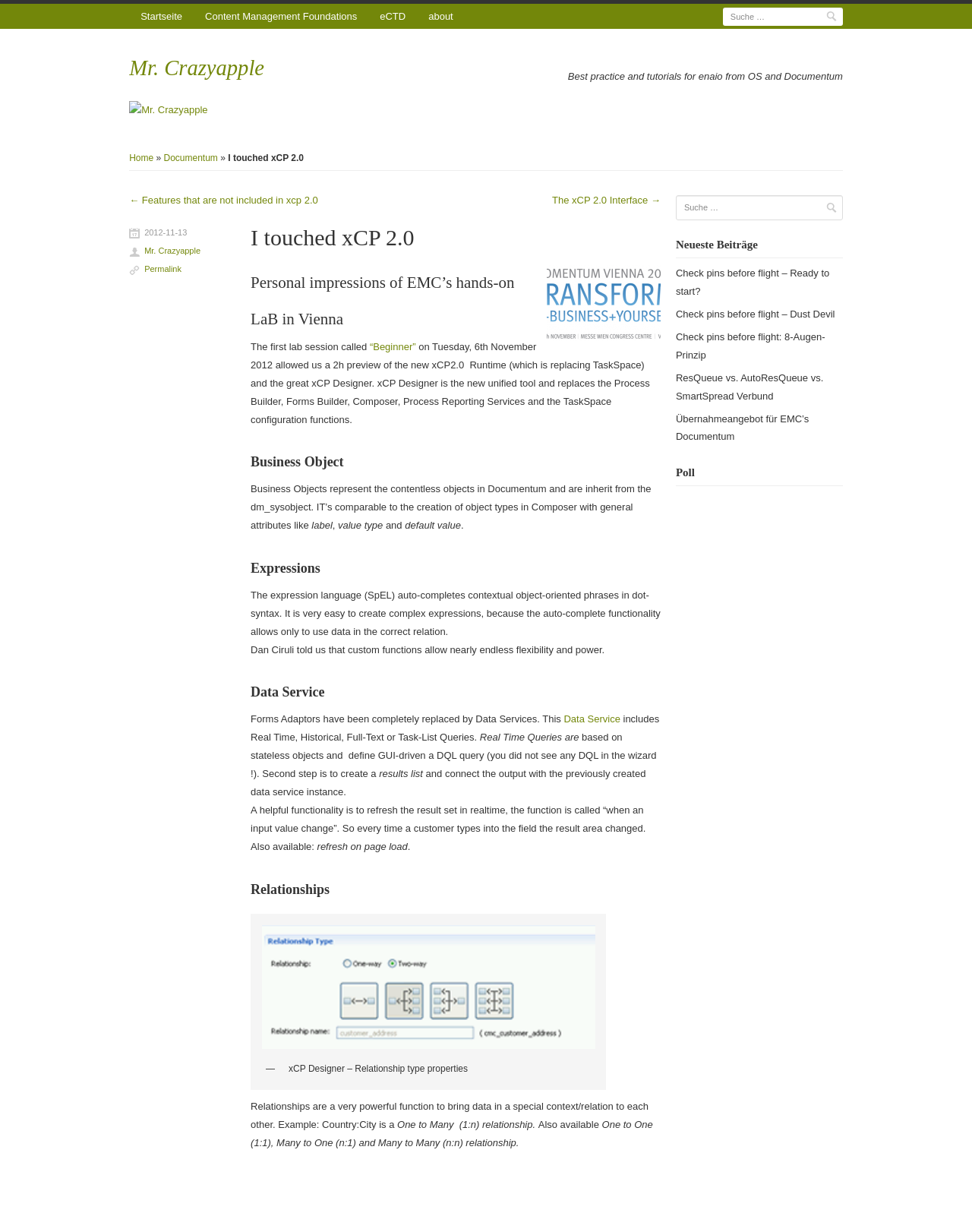Highlight the bounding box coordinates of the element that should be clicked to carry out the following instruction: "Get more information about private events". The coordinates must be given as four float numbers ranging from 0 to 1, i.e., [left, top, right, bottom].

None